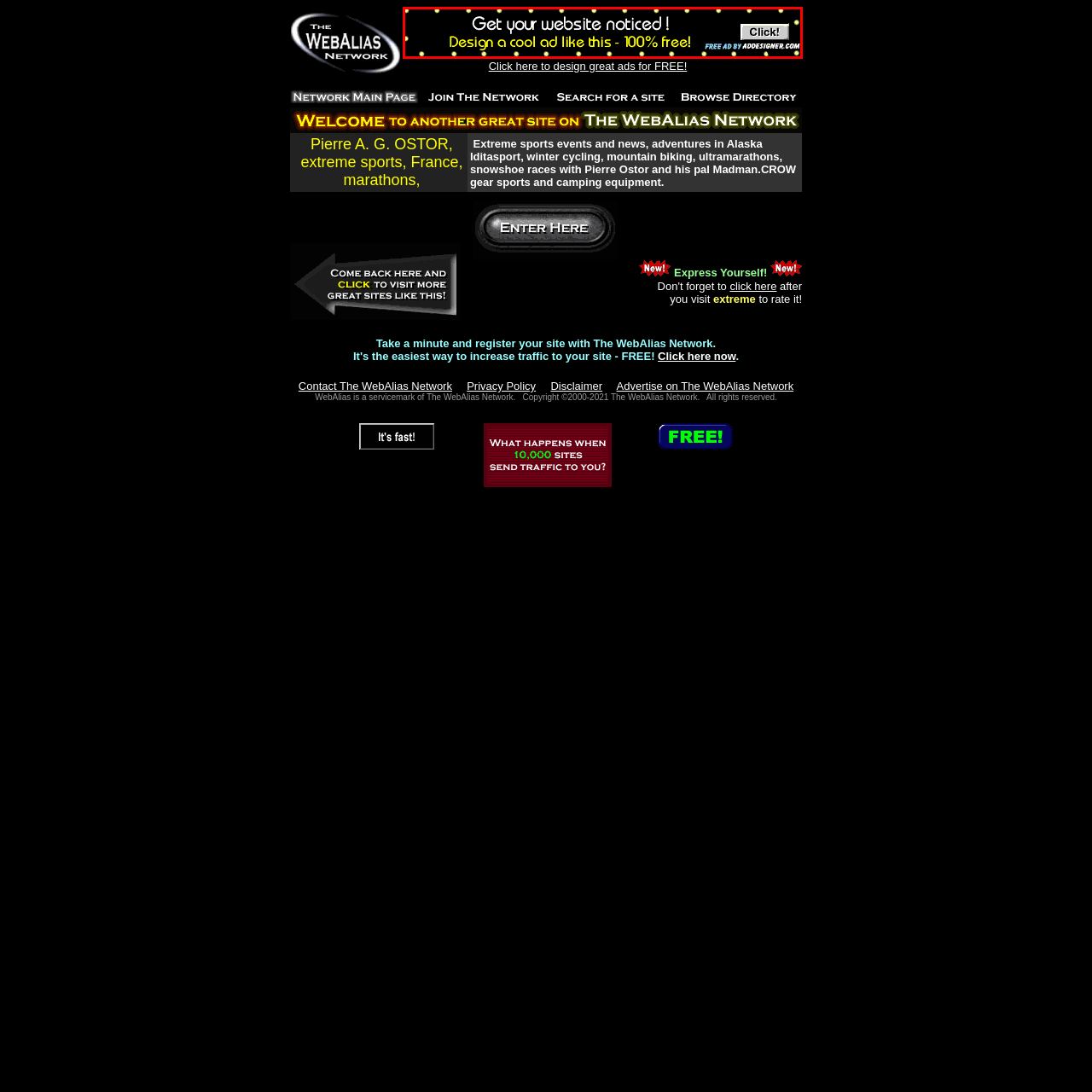What is the tone of the banner?
Examine the image highlighted by the red bounding box and provide a thorough and detailed answer based on your observations.

The banner conveys an inviting tone through its enthusiastic call to action, 'Get your website noticed!' and the phrase 'Design a cool ad like this - 100% free!', which encourages users to engage with the service.